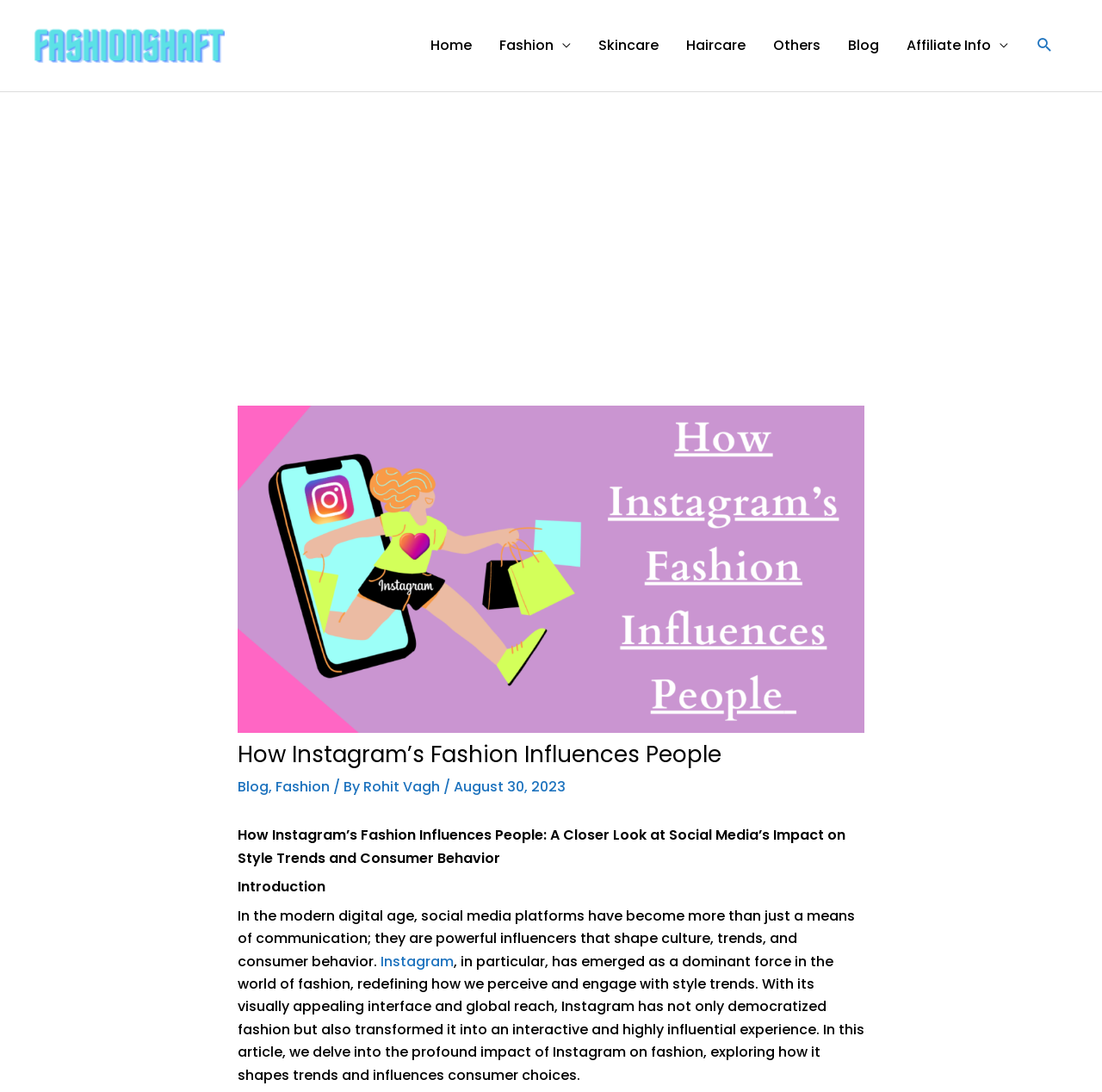Highlight the bounding box coordinates of the element that should be clicked to carry out the following instruction: "Search using the search icon". The coordinates must be given as four float numbers ranging from 0 to 1, i.e., [left, top, right, bottom].

[0.94, 0.033, 0.956, 0.05]